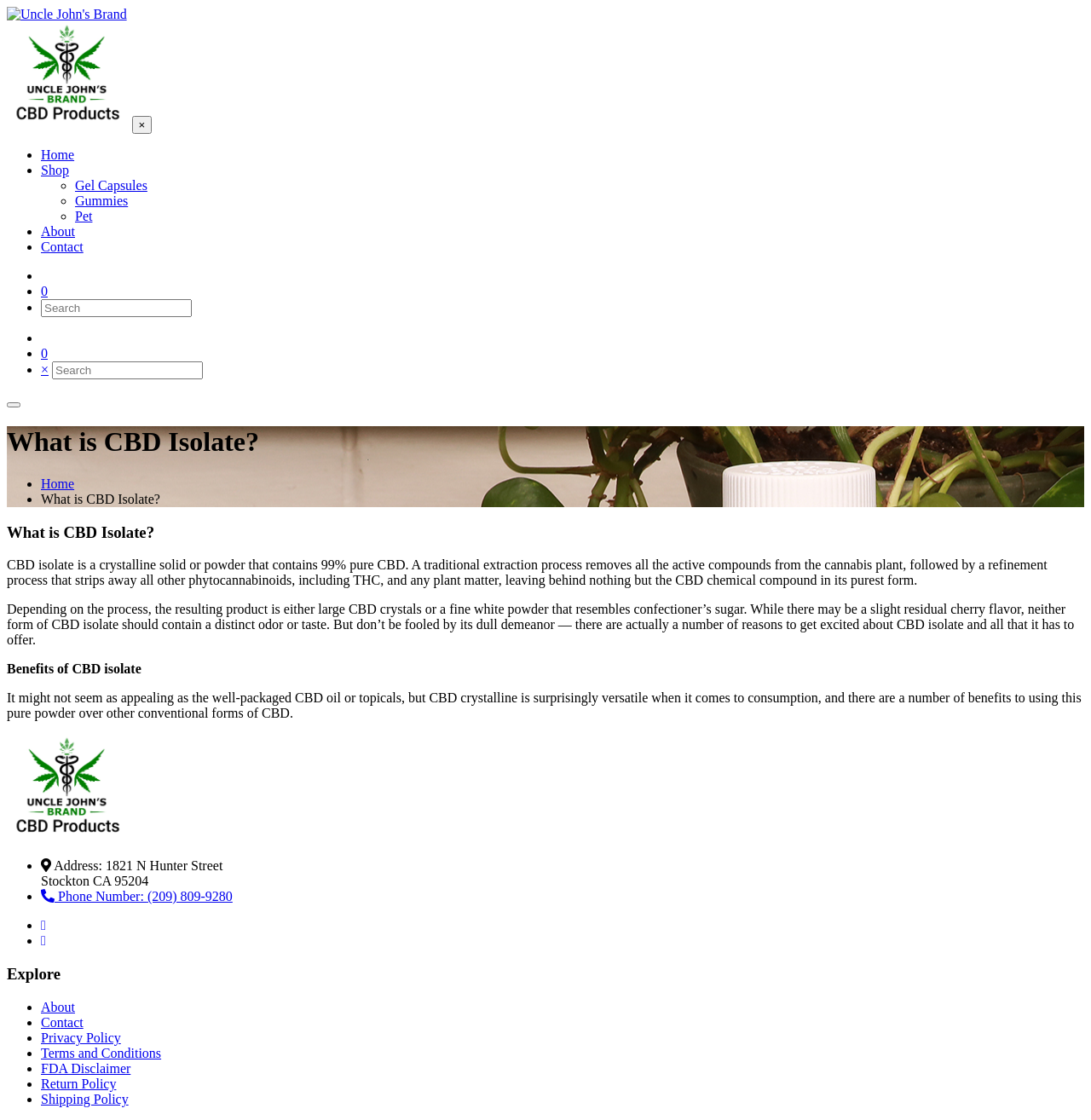Using the element description: "Phone Number: (209) 809-9280", determine the bounding box coordinates for the specified UI element. The coordinates should be four float numbers between 0 and 1, [left, top, right, bottom].

[0.038, 0.794, 0.213, 0.807]